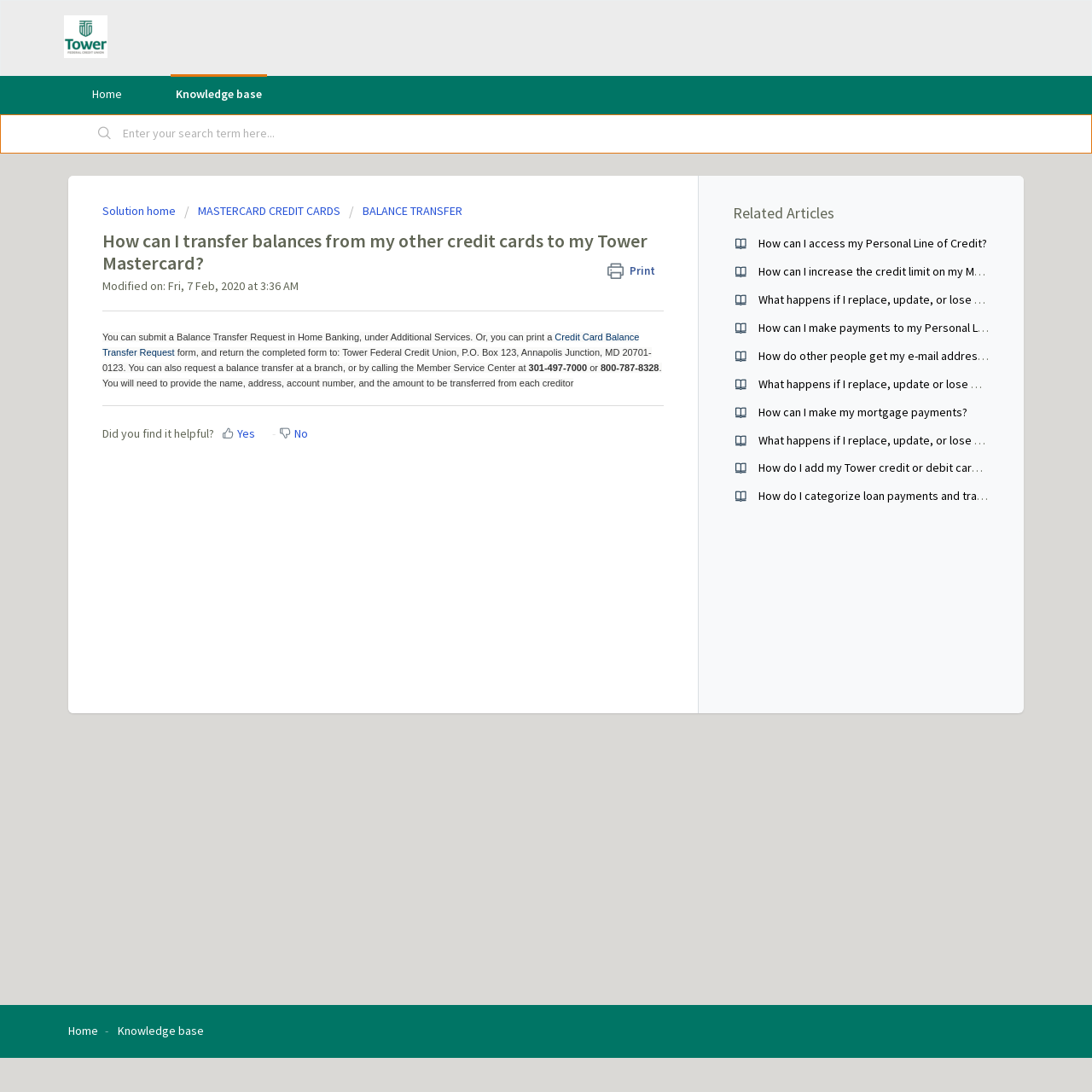Please find the bounding box coordinates in the format (top-left x, top-left y, bottom-right x, bottom-right y) for the given element description. Ensure the coordinates are floating point numbers between 0 and 1. Description: Share Share on Facebook

None